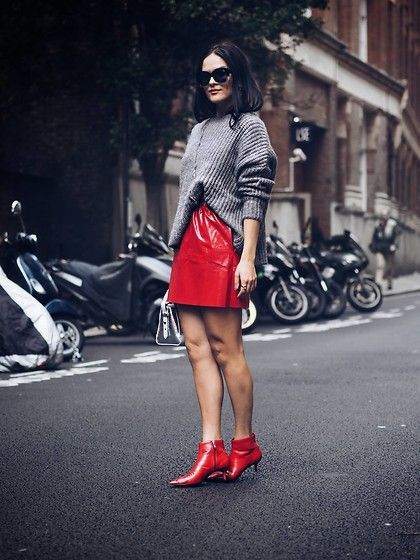Please examine the image and answer the question with a detailed explanation:
What is the color of the woman's sweater?

The caption states that the woman is wearing a cozy grey oversized sweater, which is a key component of her outfit.